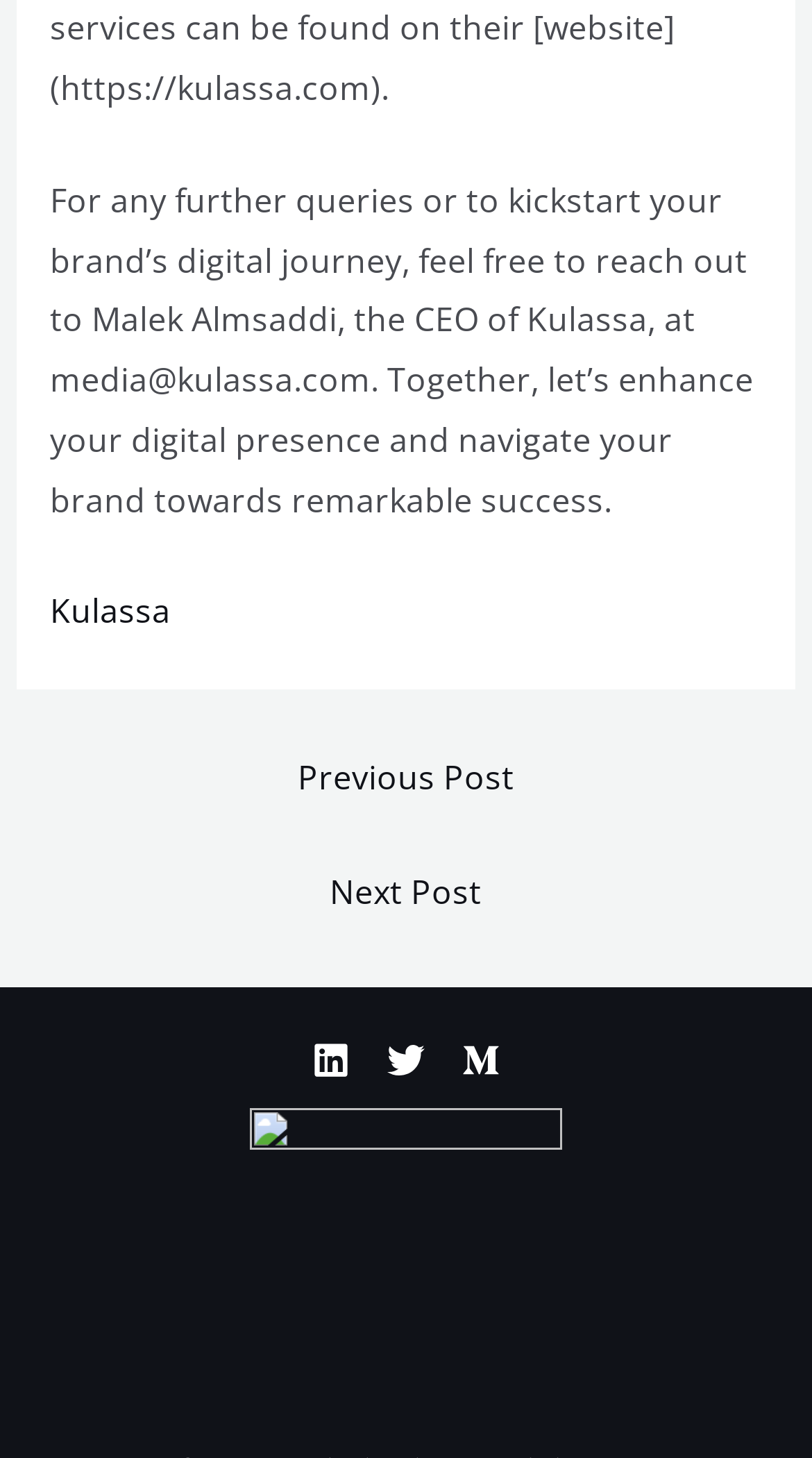How many footer widgets are there?
Provide a one-word or short-phrase answer based on the image.

1